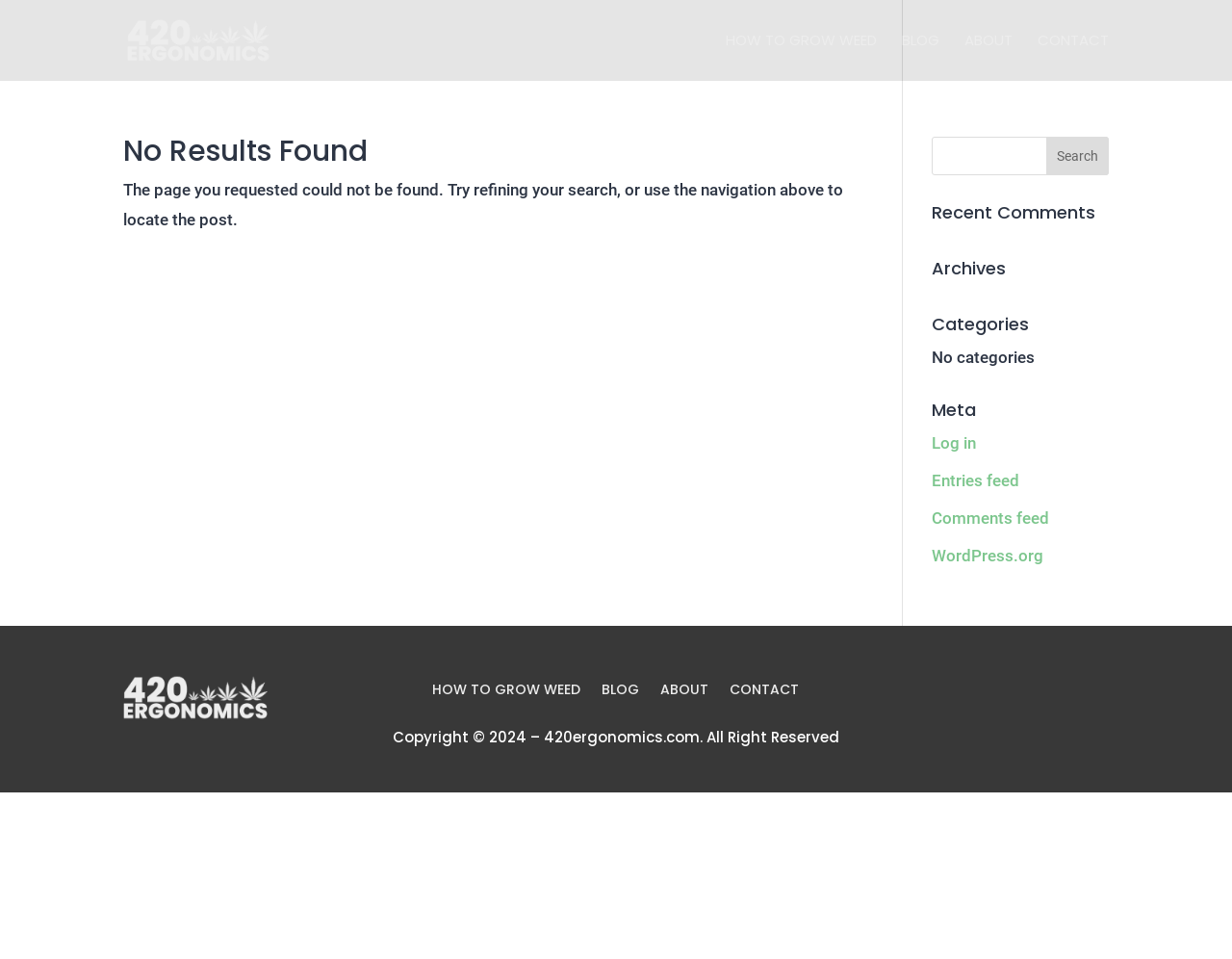What is the purpose of the search bar?
Deliver a detailed and extensive answer to the question.

I inferred the purpose of the search bar by looking at the context in which it is placed. The page displays a 'No Results Found' message, and the search bar is located above it, suggesting that it is meant to help users refine their search to find the desired content.